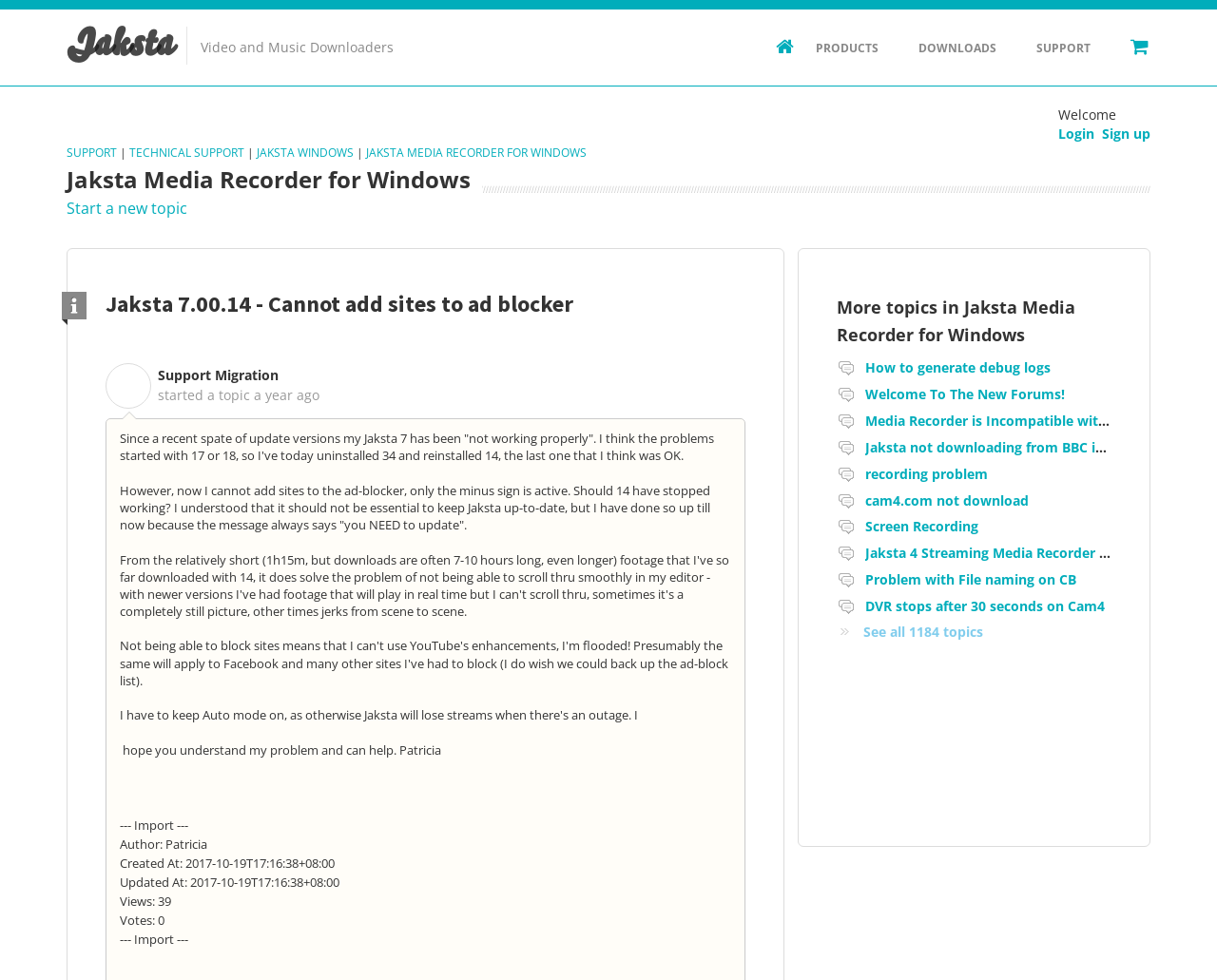Determine the bounding box coordinates for the element that should be clicked to follow this instruction: "View all topics in 'Jaksta Media Recorder for Windows'". The coordinates should be given as four float numbers between 0 and 1, in the format [left, top, right, bottom].

[0.688, 0.302, 0.884, 0.353]